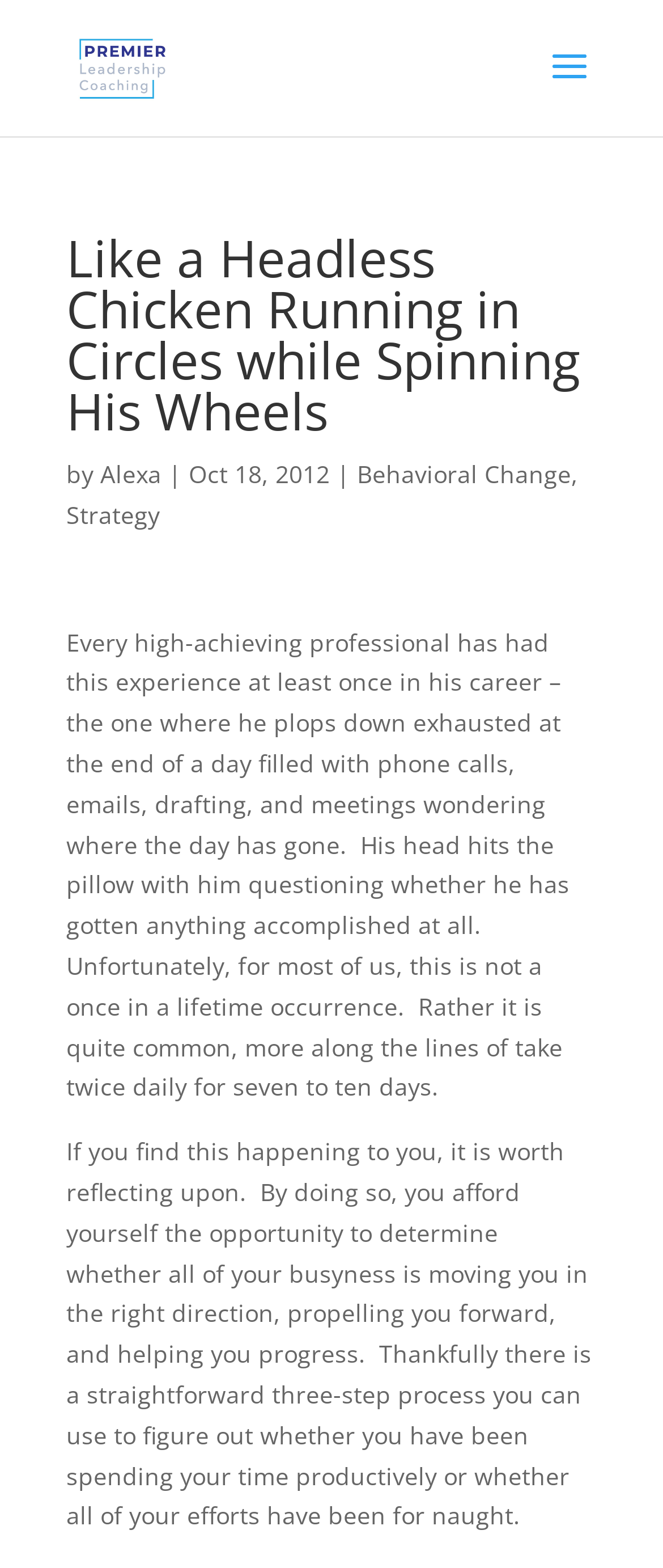What is the feeling of the professional at the end of the day?
Look at the image and provide a detailed response to the question.

The text describes a high-achieving professional who 'plops down exhausted at the end of a day' wondering where the day has gone, indicating that the professional feels exhausted at the end of the day.